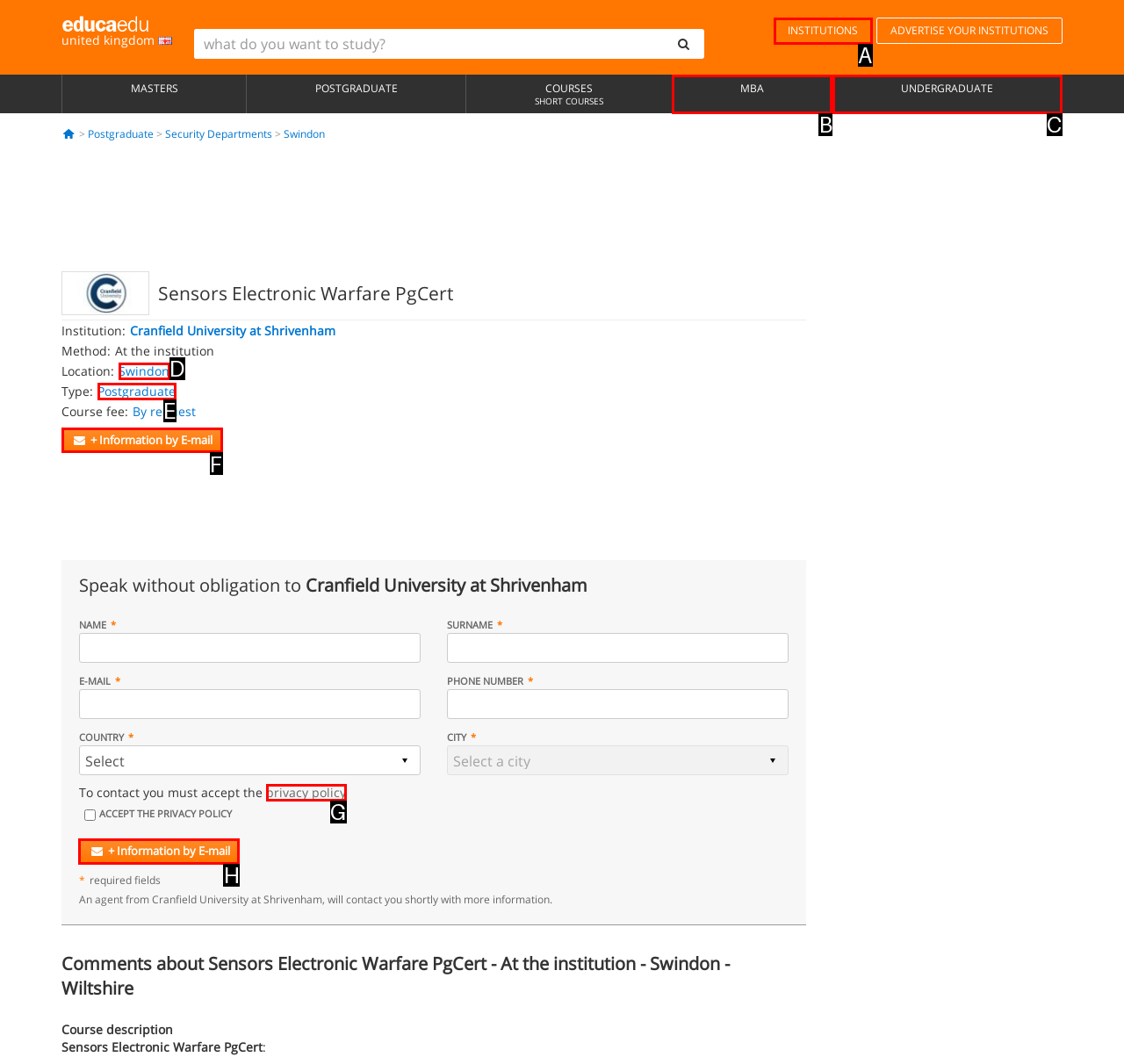Decide which letter you need to select to fulfill the task: request information by email
Answer with the letter that matches the correct option directly.

H